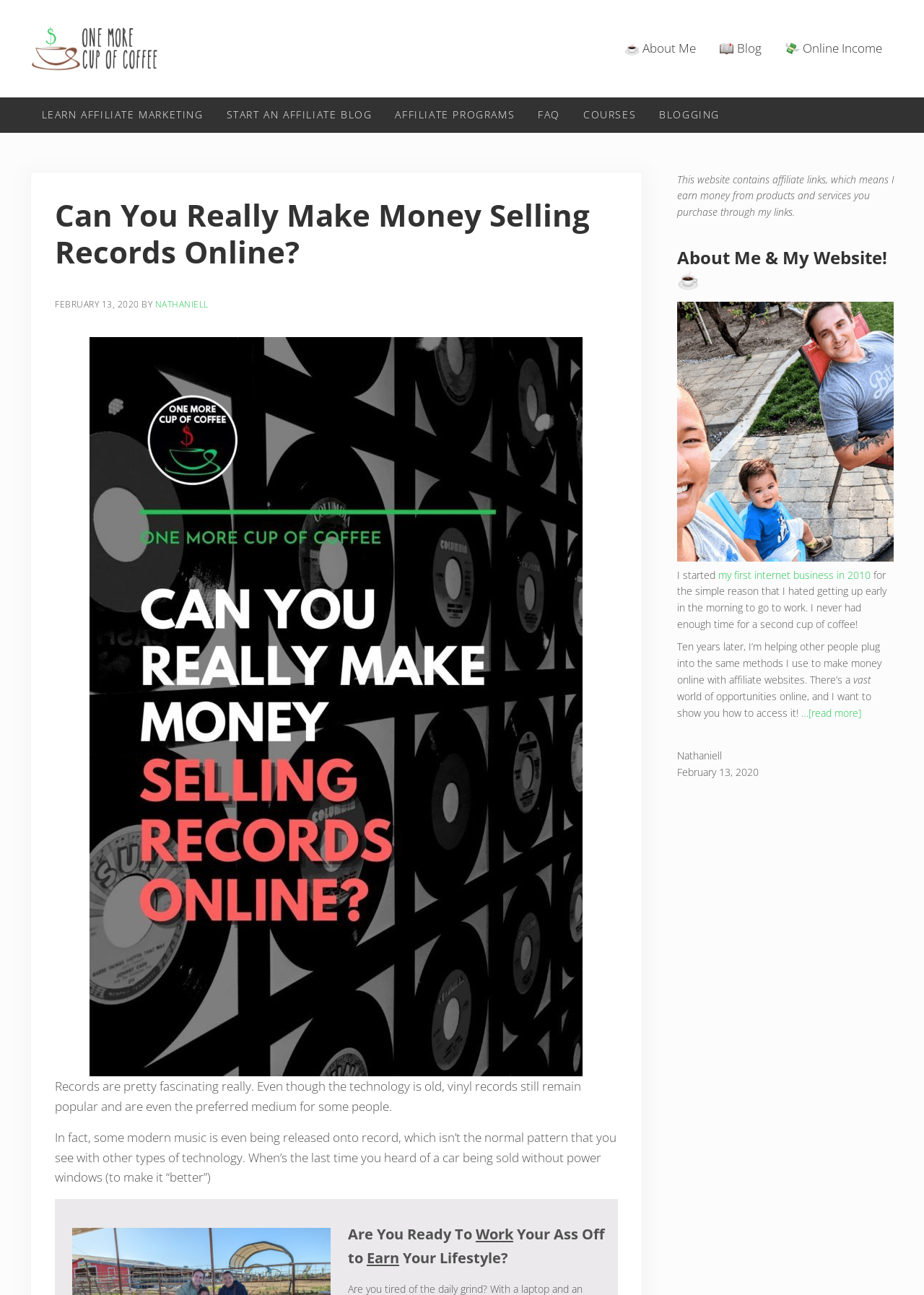Find and generate the main title of the webpage.

Can You Really Make Money Selling Records Online?